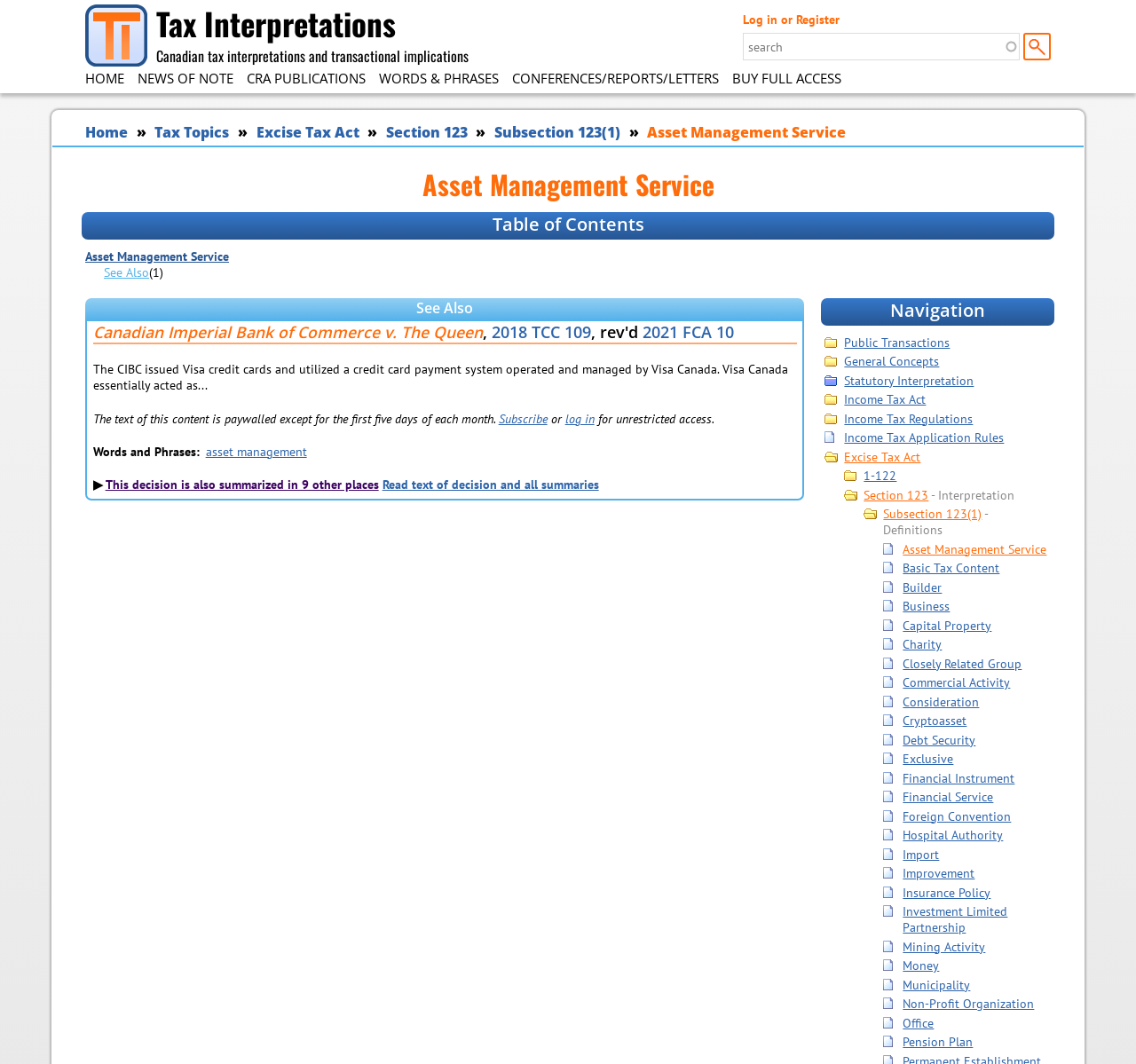Specify the bounding box coordinates (top-left x, top-left y, bottom-right x, bottom-right y) of the UI element in the screenshot that matches this description: Income Tax Application Rules

[0.743, 0.404, 0.884, 0.419]